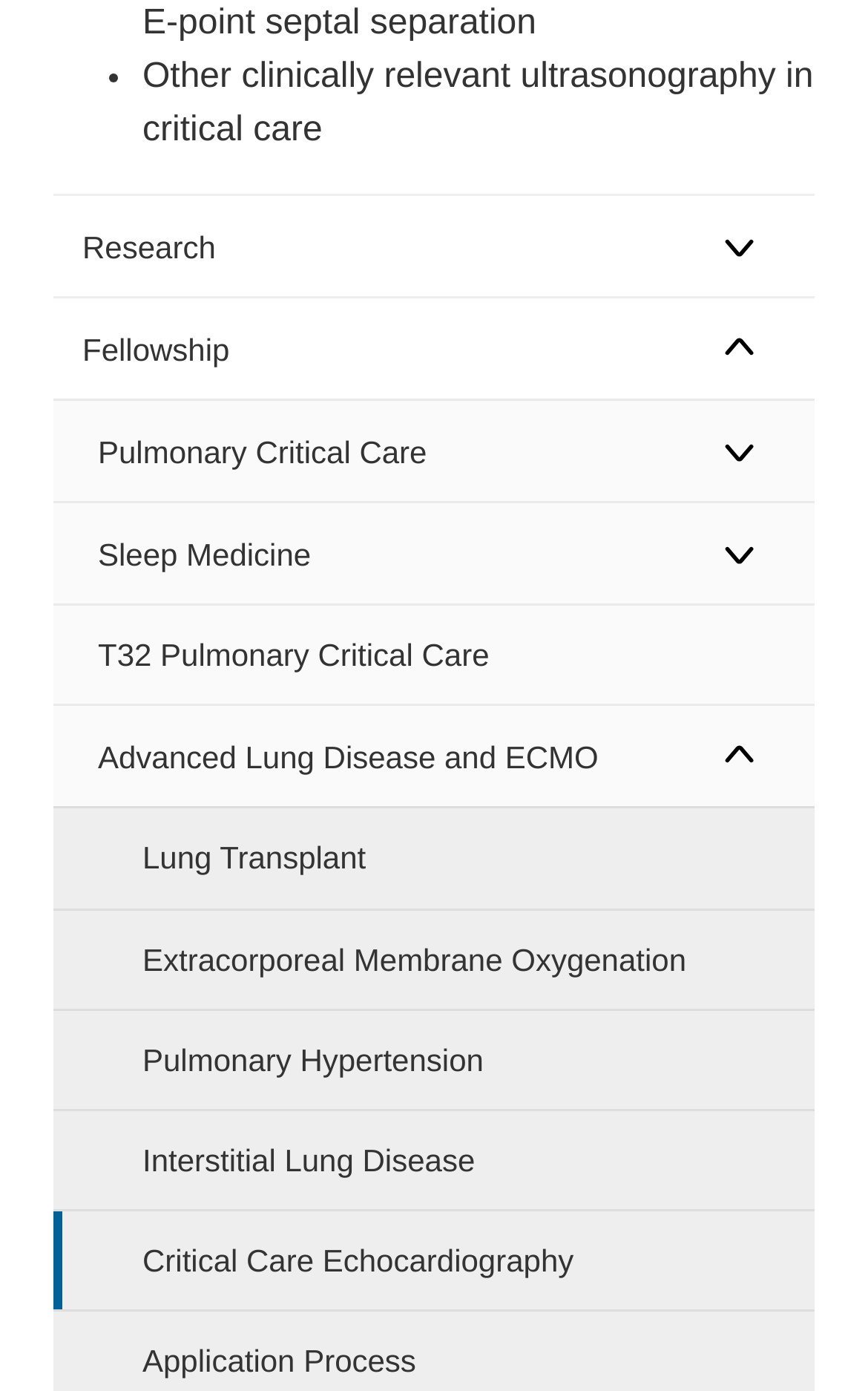Locate the bounding box coordinates of the element that should be clicked to fulfill the instruction: "Select the 'Pulmonary Critical Care' option".

[0.062, 0.289, 0.763, 0.36]